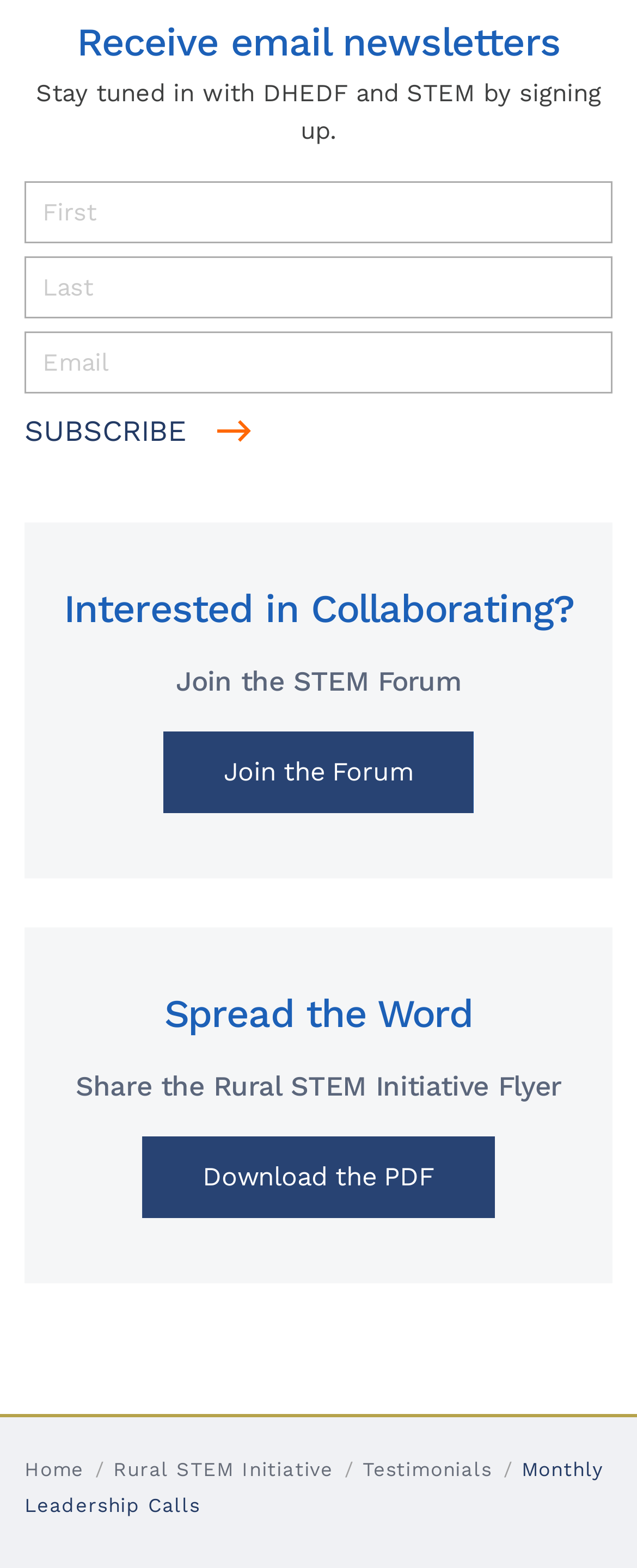What is the purpose of the 'SUBSCRIBE' button?
Could you please answer the question thoroughly and with as much detail as possible?

The 'SUBSCRIBE' button is present below the textboxes for first name, last name, and email, suggesting that it is intended to subscribe users to a newsletter related to DHEDF and STEM.